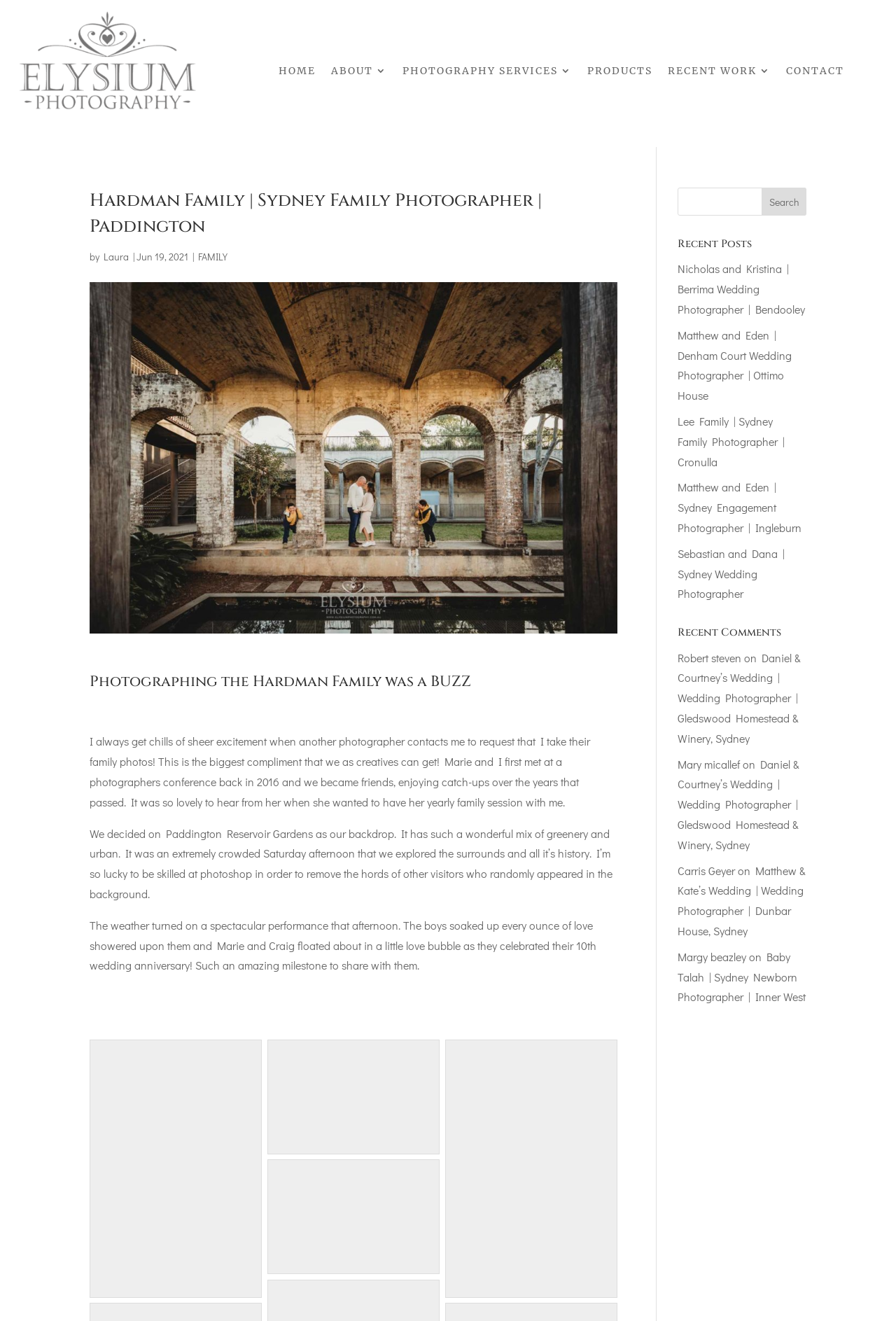Find the bounding box coordinates of the clickable area that will achieve the following instruction: "Click on the 'CONTACT' link".

[0.877, 0.05, 0.942, 0.062]